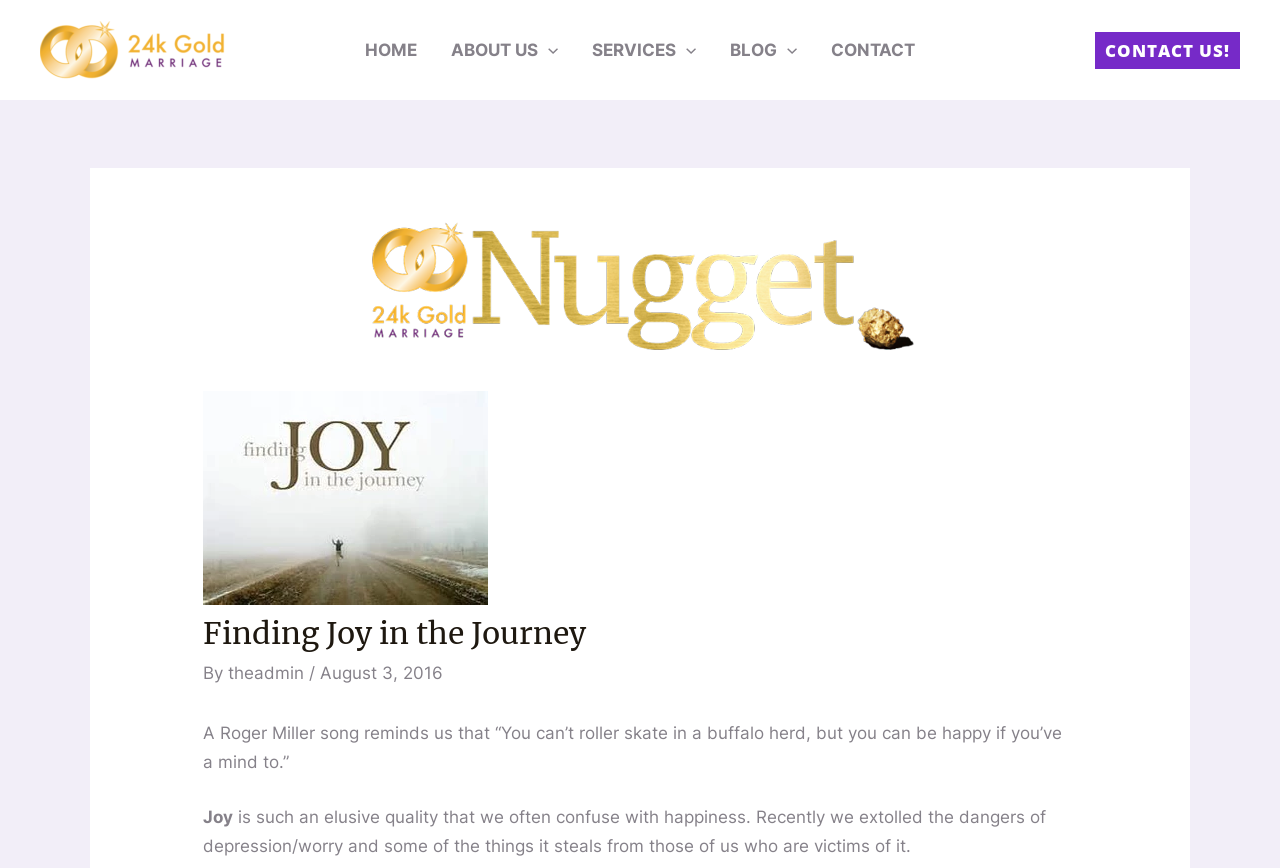Determine the bounding box coordinates of the clickable element to achieve the following action: 'read blog posts'. Provide the coordinates as four float values between 0 and 1, formatted as [left, top, right, bottom].

[0.557, 0.0, 0.636, 0.115]